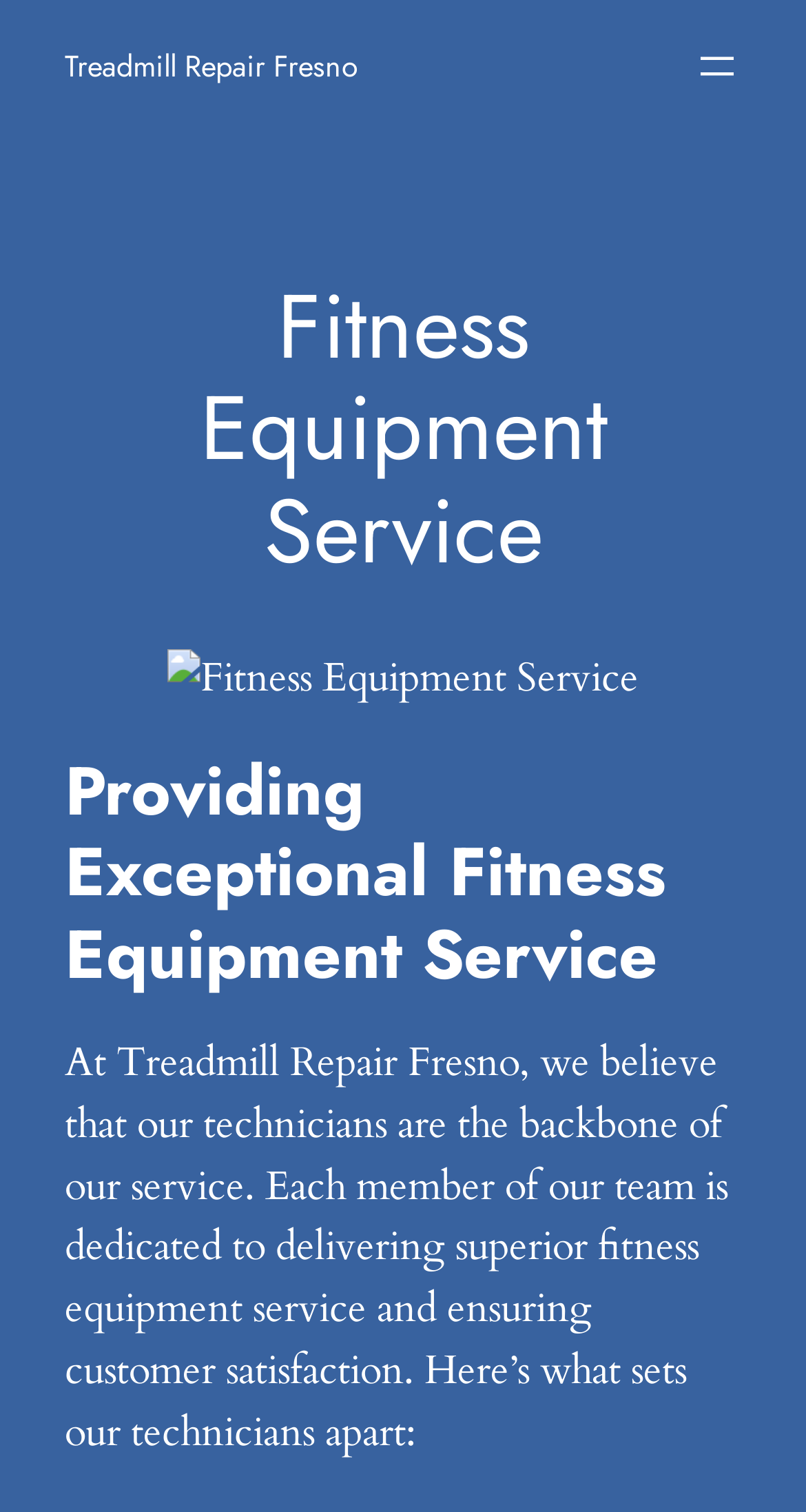What is the focus of the technicians at Treadmill Repair Fresno?
Answer with a single word or short phrase according to what you see in the image.

Customer satisfaction